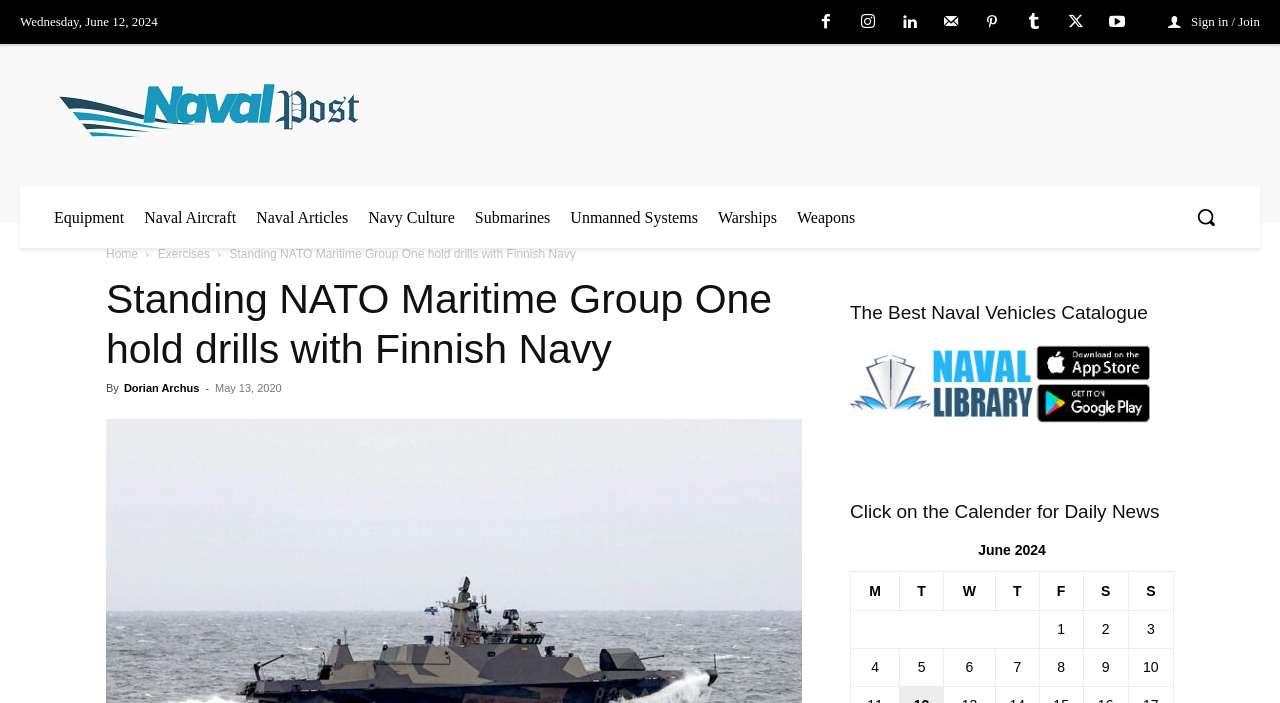Predict the bounding box of the UI element that fits this description: "Unmanned Systems".

[0.438, 0.266, 0.553, 0.353]